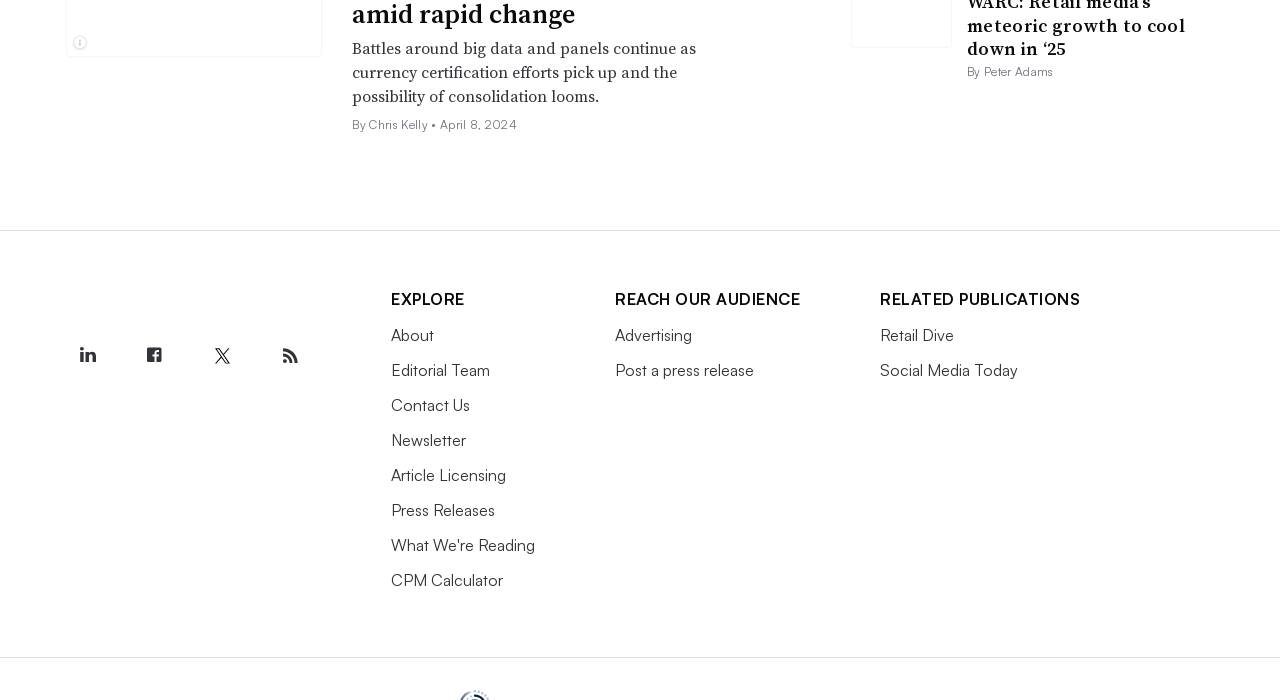What is the name of the publication?
Using the visual information, reply with a single word or short phrase.

Industry Dive